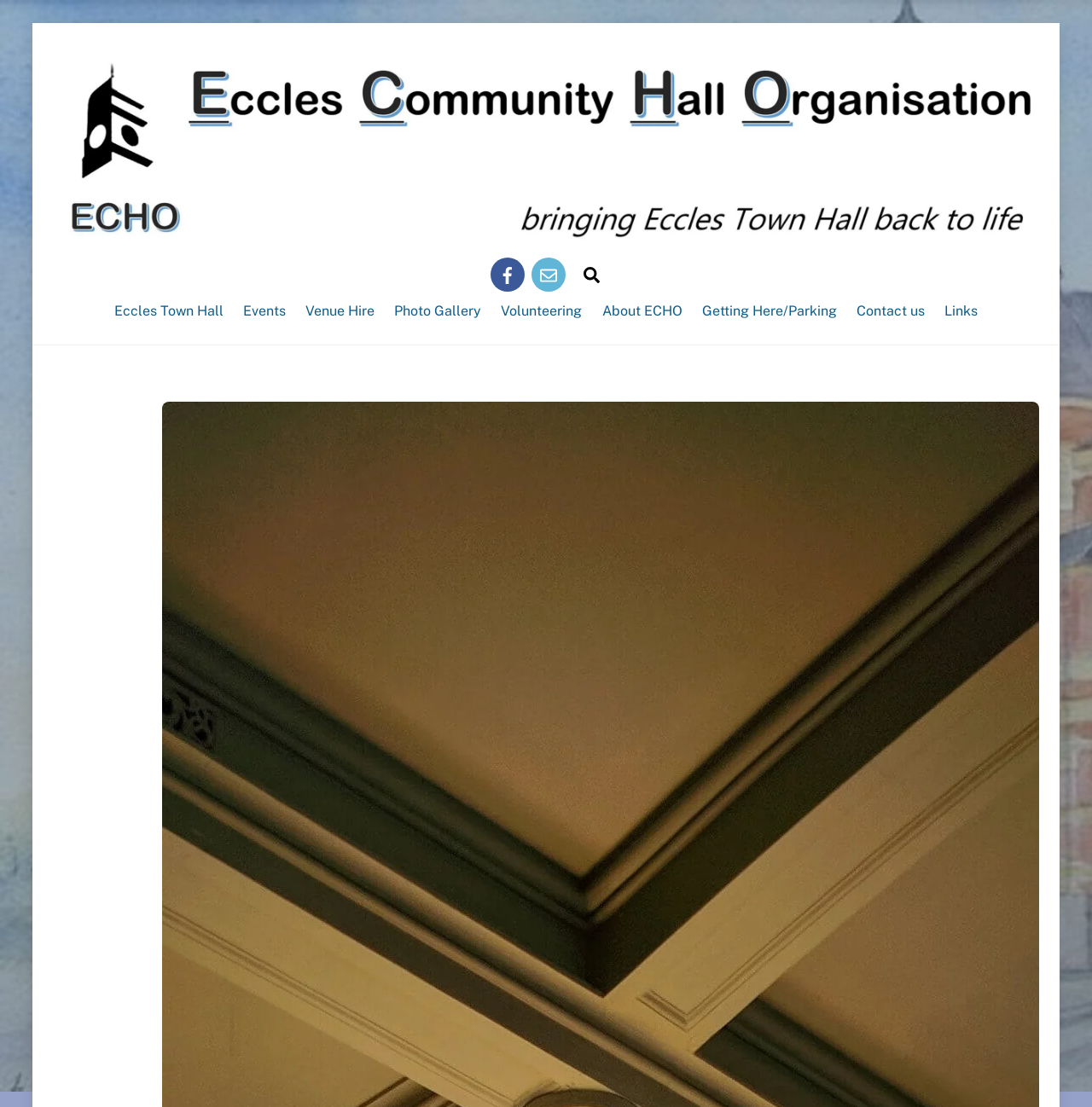Please identify the webpage's heading and generate its text content.

Echo June 2017 Newsletter